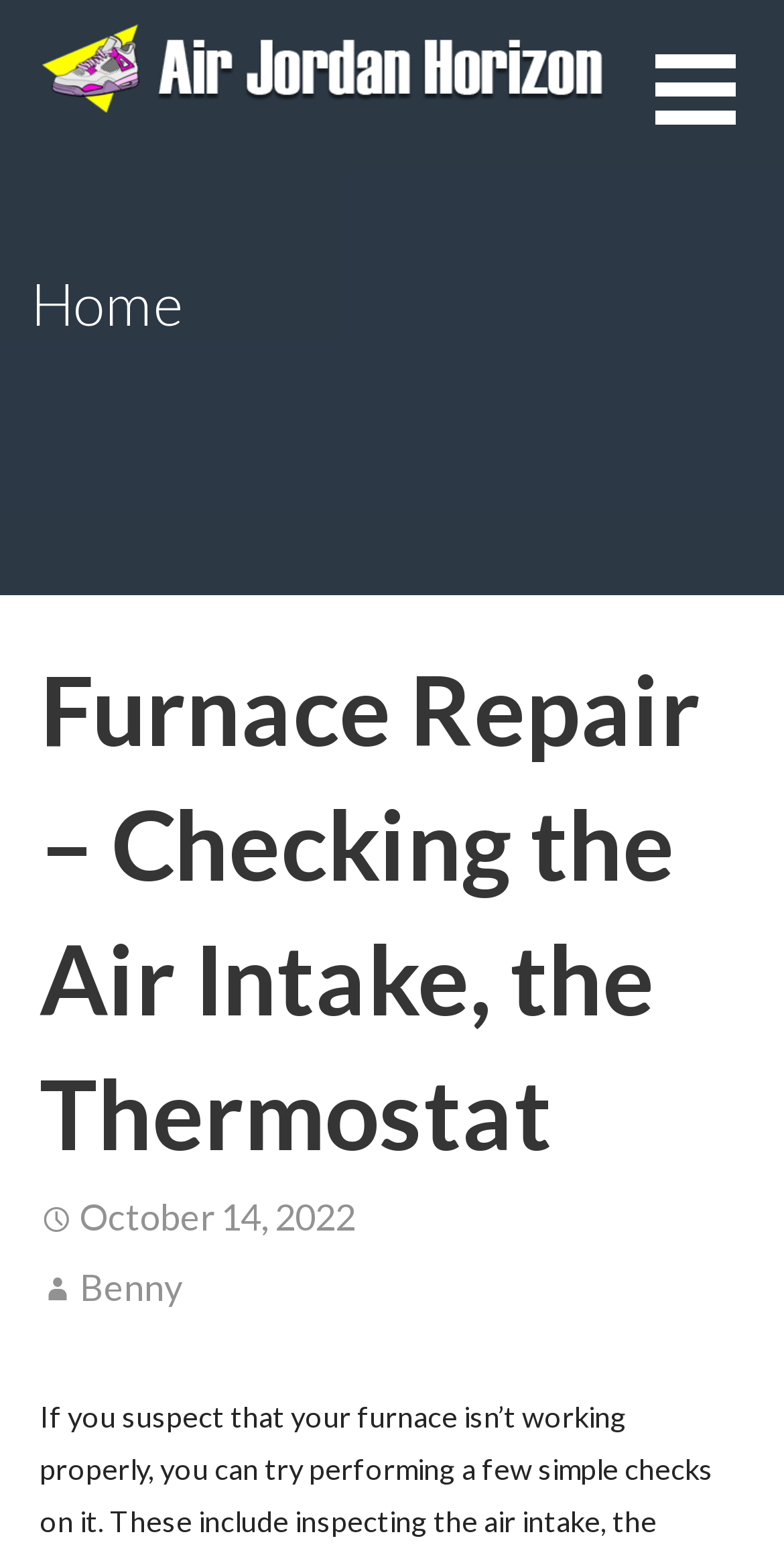Is there an image on the page?
Please provide a detailed and thorough answer to the question.

I found an image on the page by looking at the image element with the description 'Air Jordan Horizon', which is located near the top of the page.